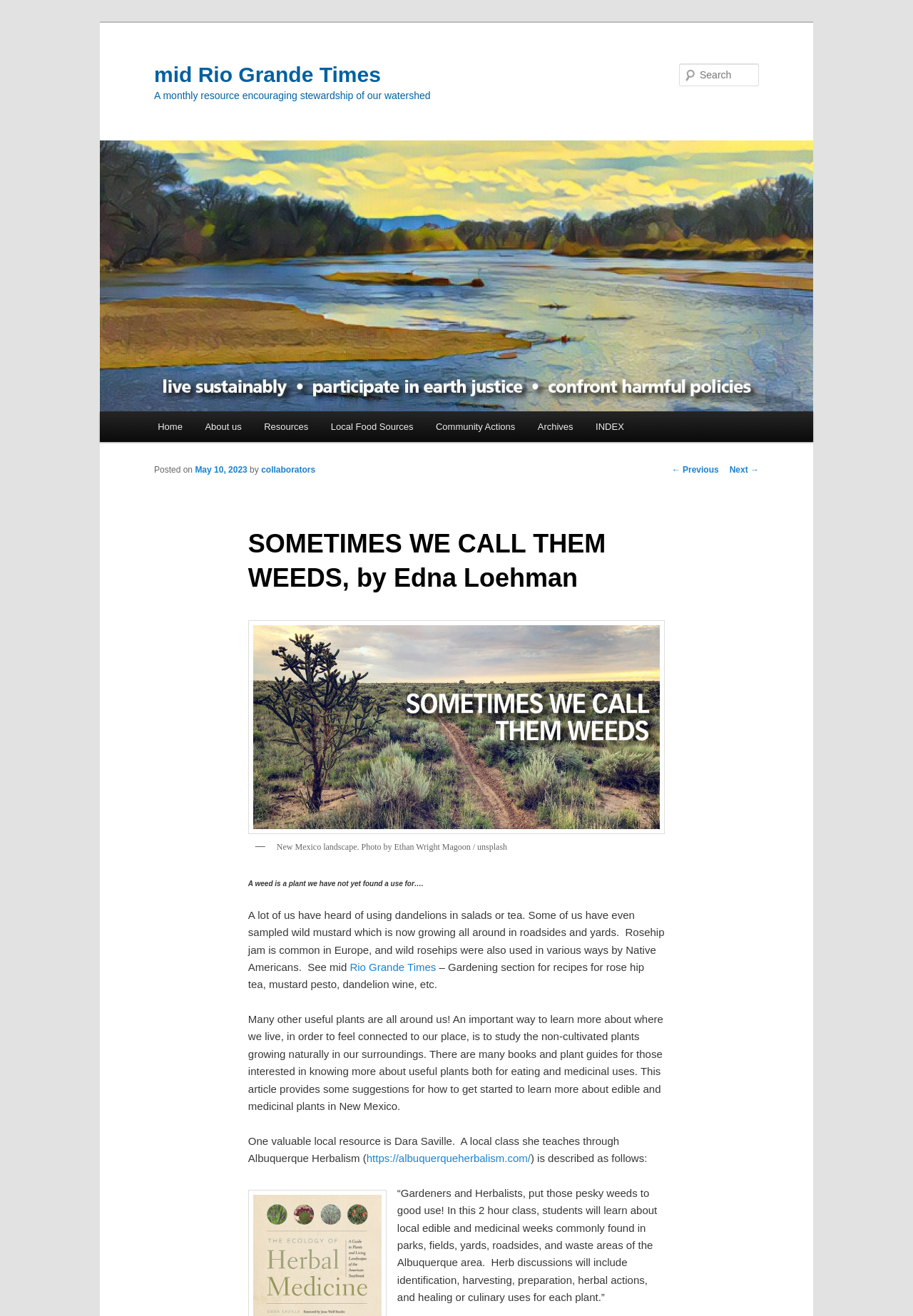Specify the bounding box coordinates for the region that must be clicked to perform the given instruction: "View previous post".

[0.736, 0.353, 0.787, 0.361]